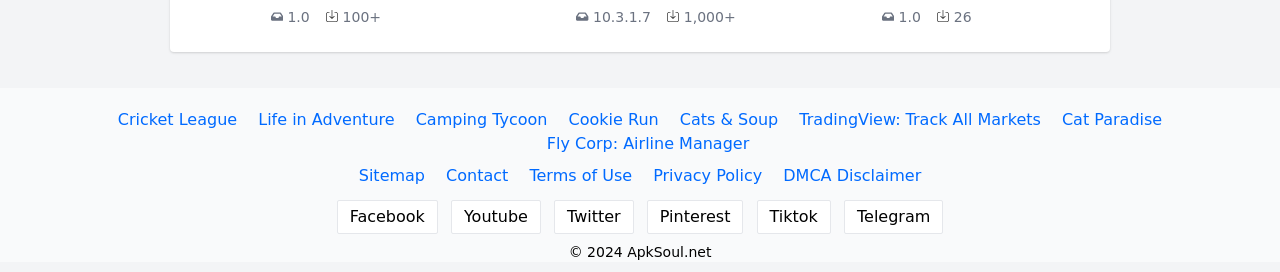Please respond to the question with a concise word or phrase:
How many images are there at the top of the webpage?

6